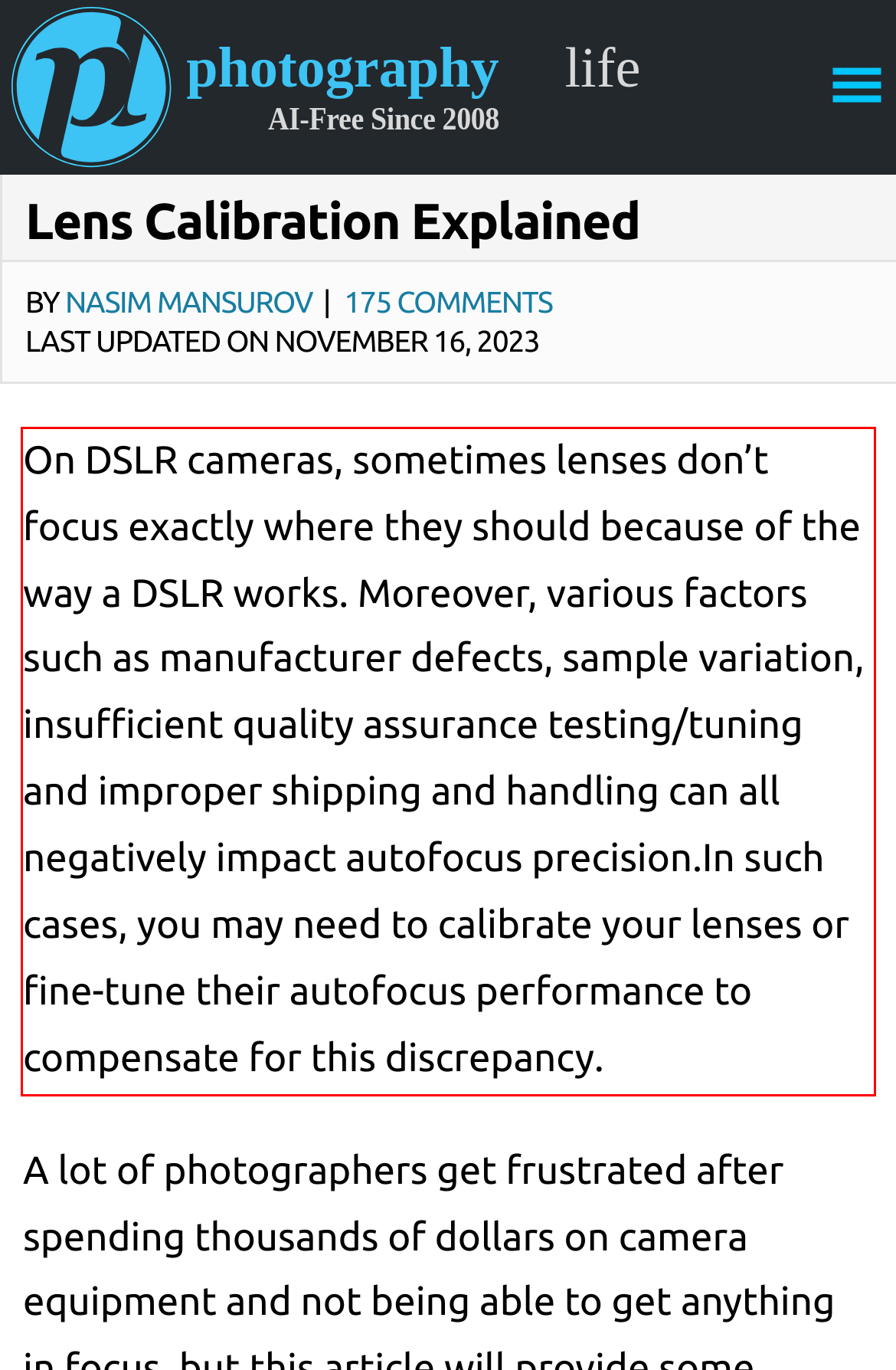Given a webpage screenshot, locate the red bounding box and extract the text content found inside it.

On DSLR cameras, sometimes lenses don’t focus exactly where they should because of the way a DSLR works. Moreover, various factors such as manufacturer defects, sample variation, insufficient quality assurance testing/tuning and improper shipping and handling can all negatively impact autofocus precision.In such cases, you may need to calibrate your lenses or fine-tune their autofocus performance to compensate for this discrepancy.